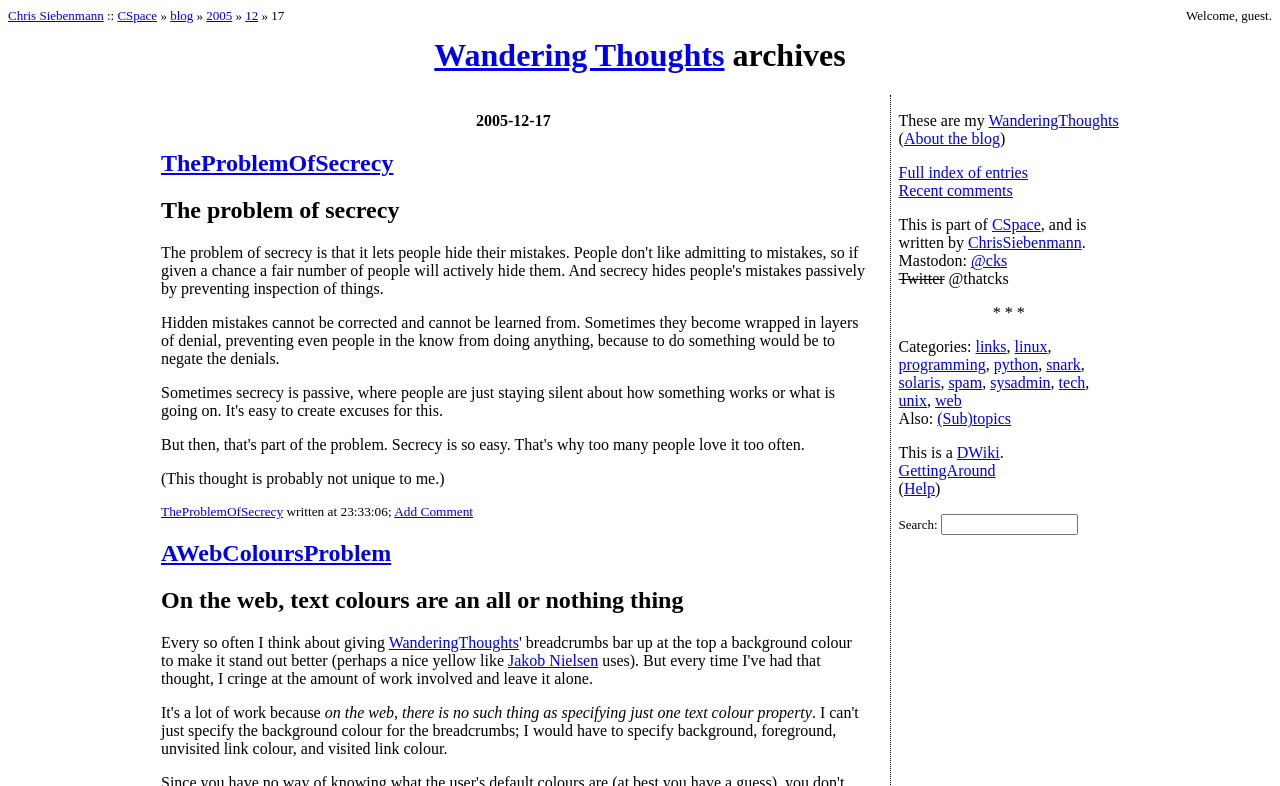Please identify the bounding box coordinates of the area that needs to be clicked to follow this instruction: "Read the 'TheProblemOfSecrecy' article".

[0.126, 0.191, 0.307, 0.224]